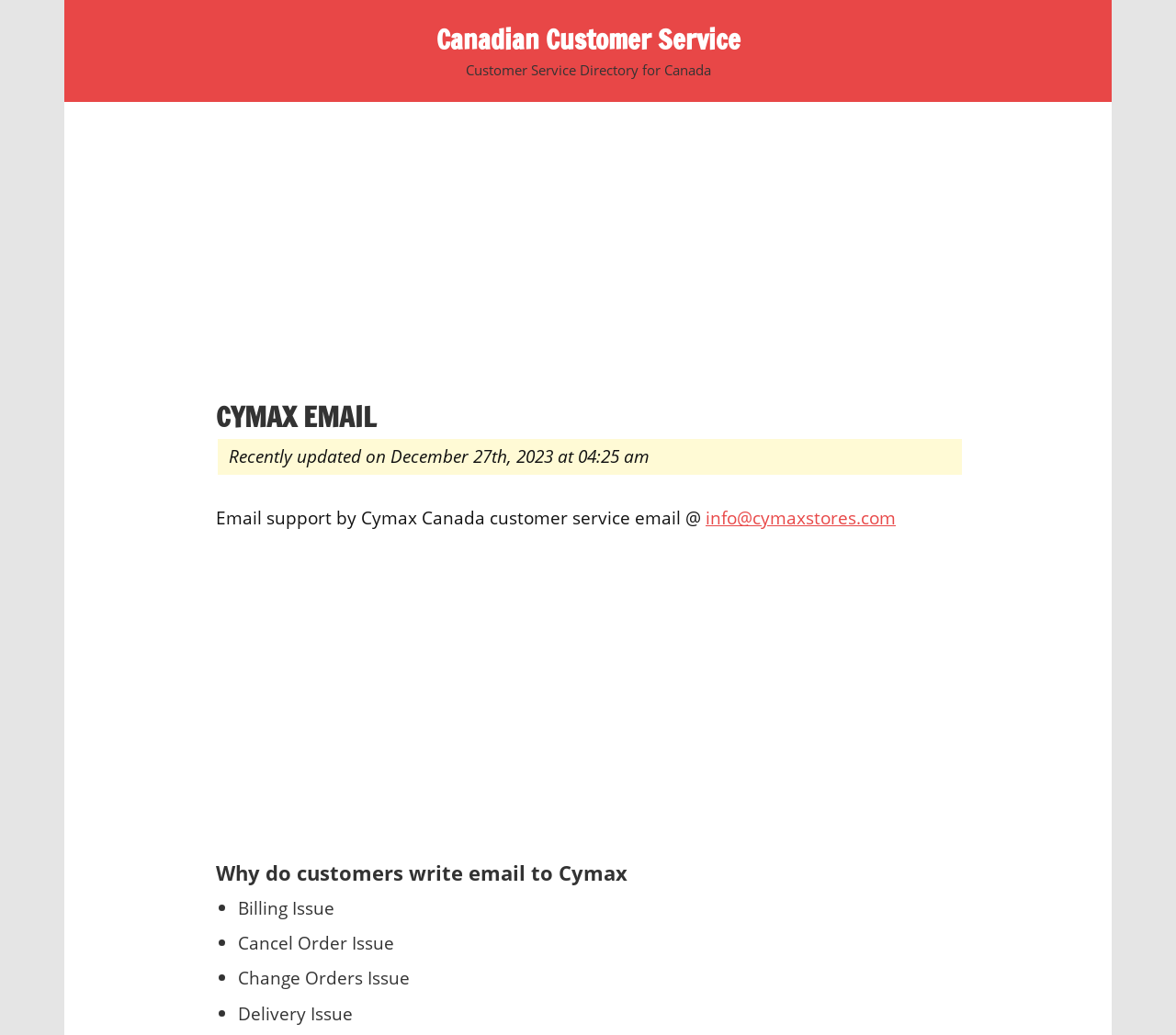How many reasons are listed for why customers write email to Cymax?
Please provide a single word or phrase as the answer based on the screenshot.

5